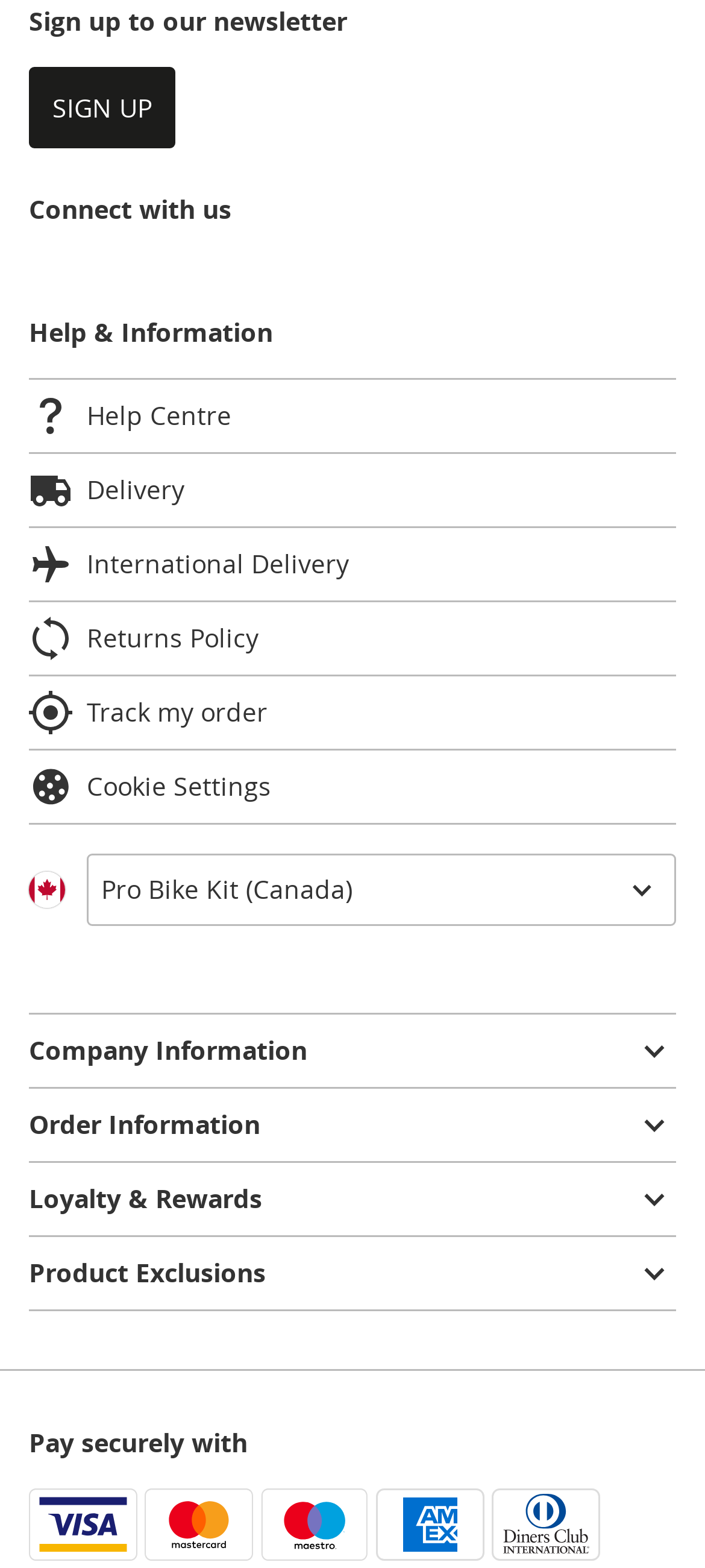Please answer the following question using a single word or phrase: 
What is the text above the 'Sign up' button?

Sign up to our newsletter